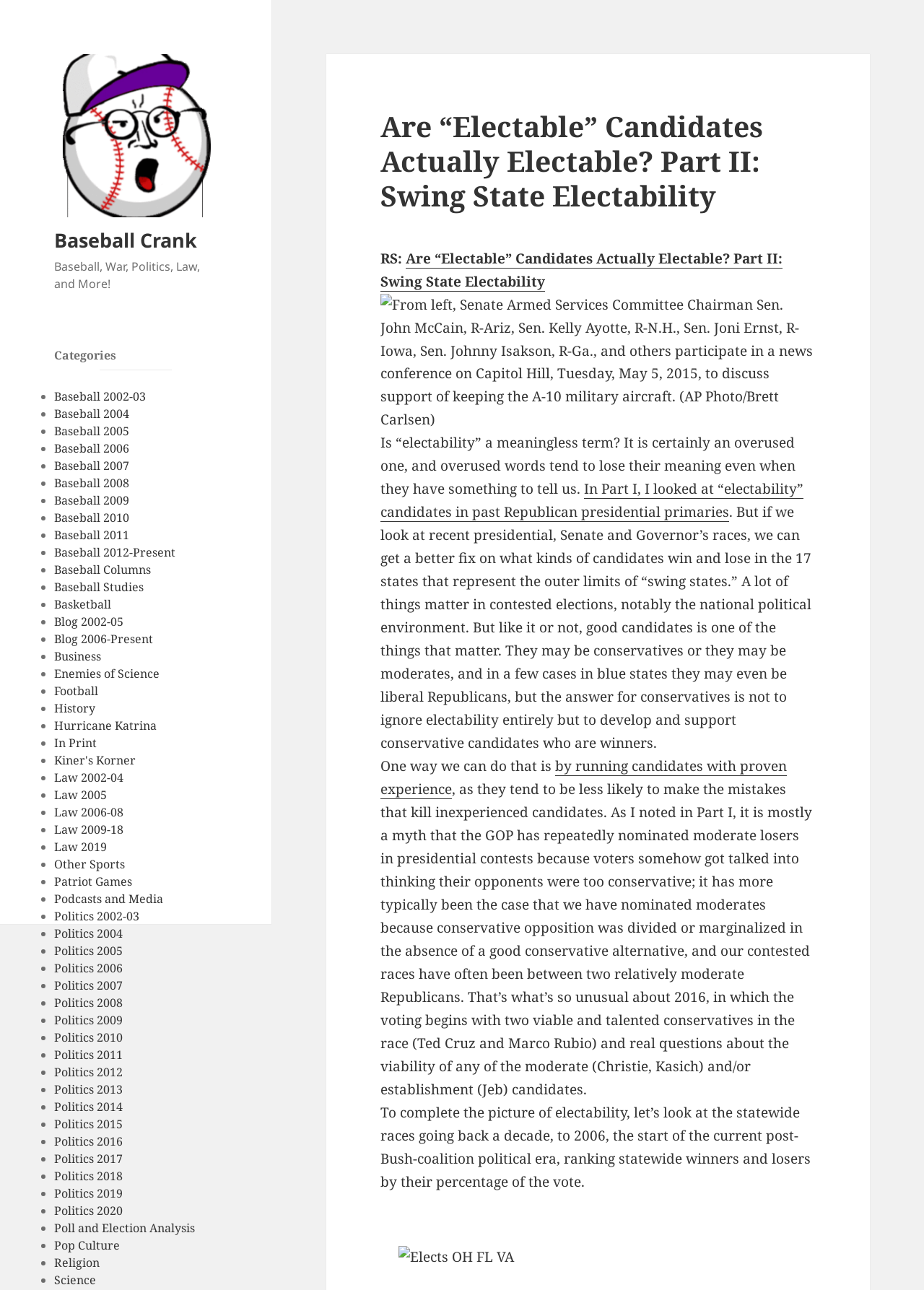Indicate the bounding box coordinates of the element that needs to be clicked to satisfy the following instruction: "Go to the 'Politics 2002-03' page". The coordinates should be four float numbers between 0 and 1, i.e., [left, top, right, bottom].

[0.059, 0.704, 0.151, 0.717]